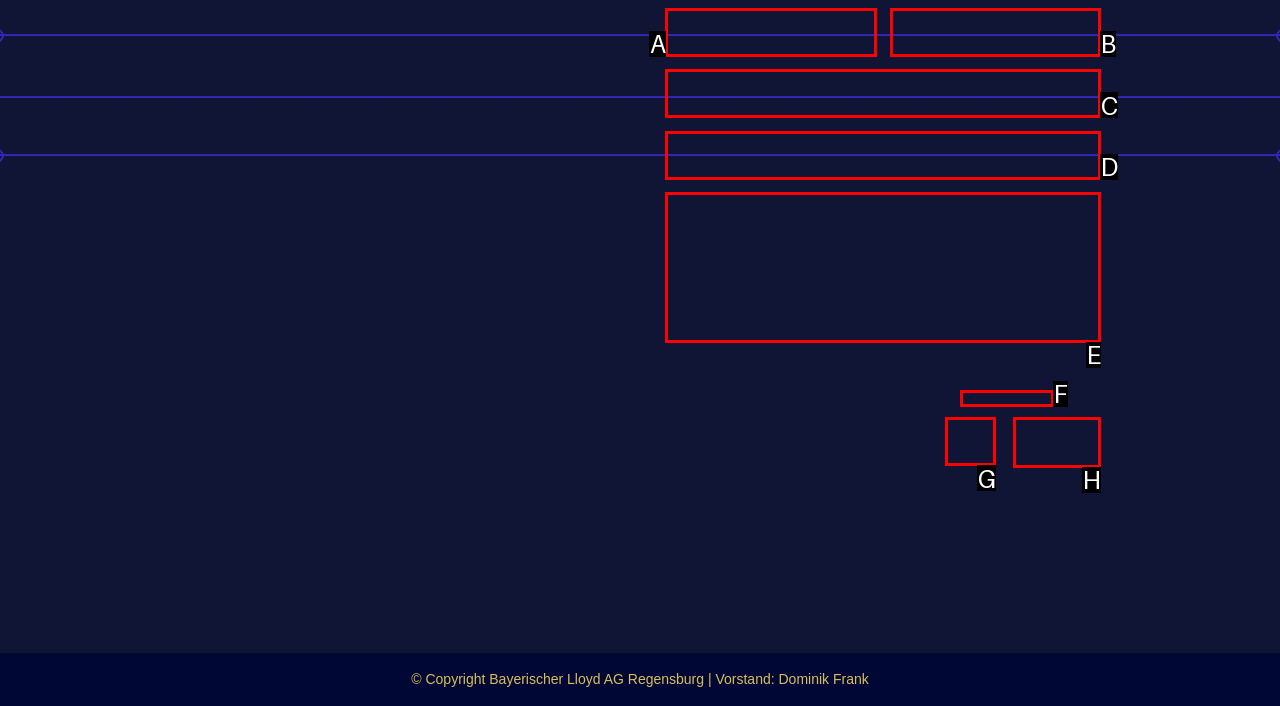Tell me which one HTML element I should click to complete the following task: Click send
Answer with the option's letter from the given choices directly.

H